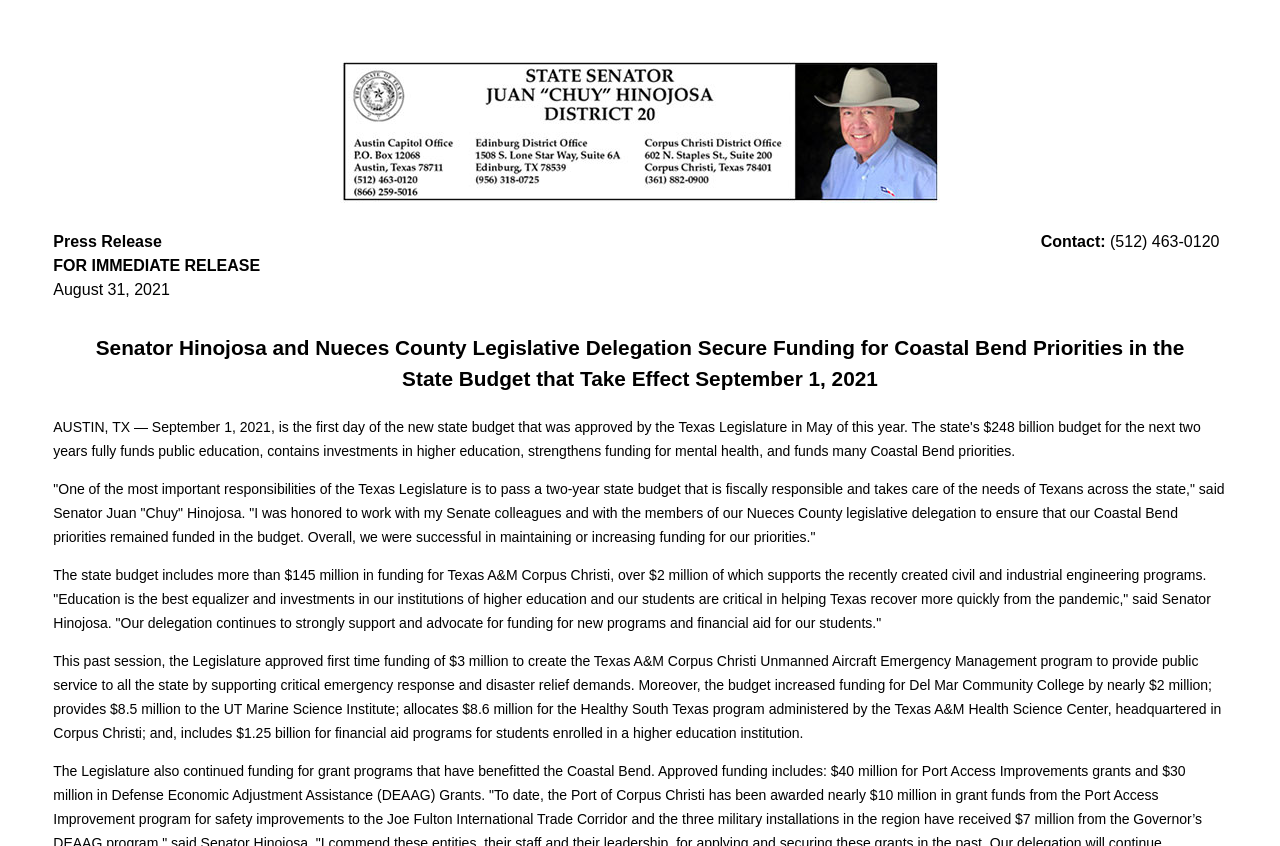Utilize the information from the image to answer the question in detail:
What is the phone number provided in the press release?

I found the phone number by looking at the text element with the content that starts with '(512)' and is located next to the 'Contact:' text.